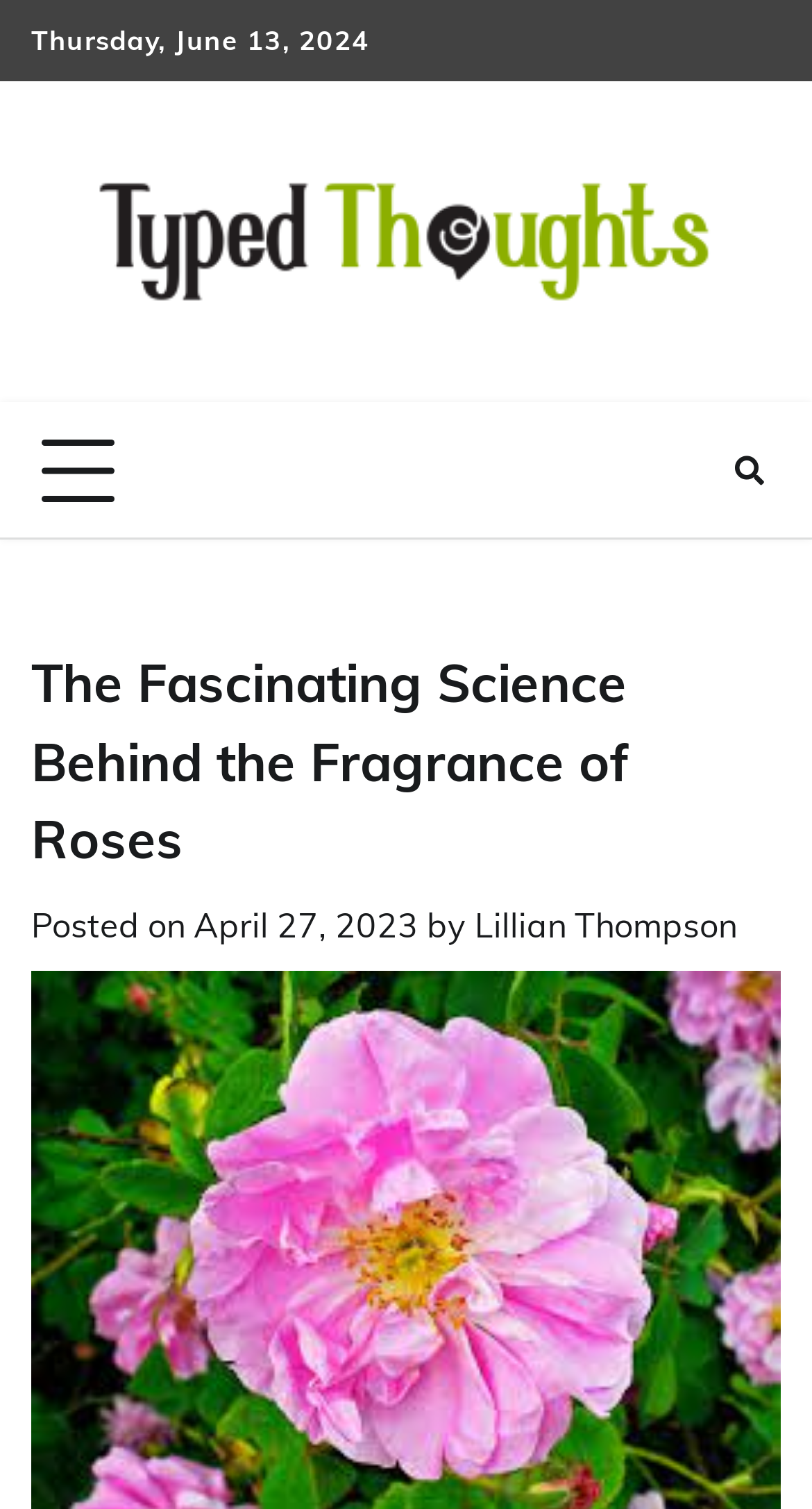What is the author's name?
Please respond to the question with a detailed and well-explained answer.

I found the author's name by looking at the text 'by' followed by a link with the name 'Lillian Thompson'.